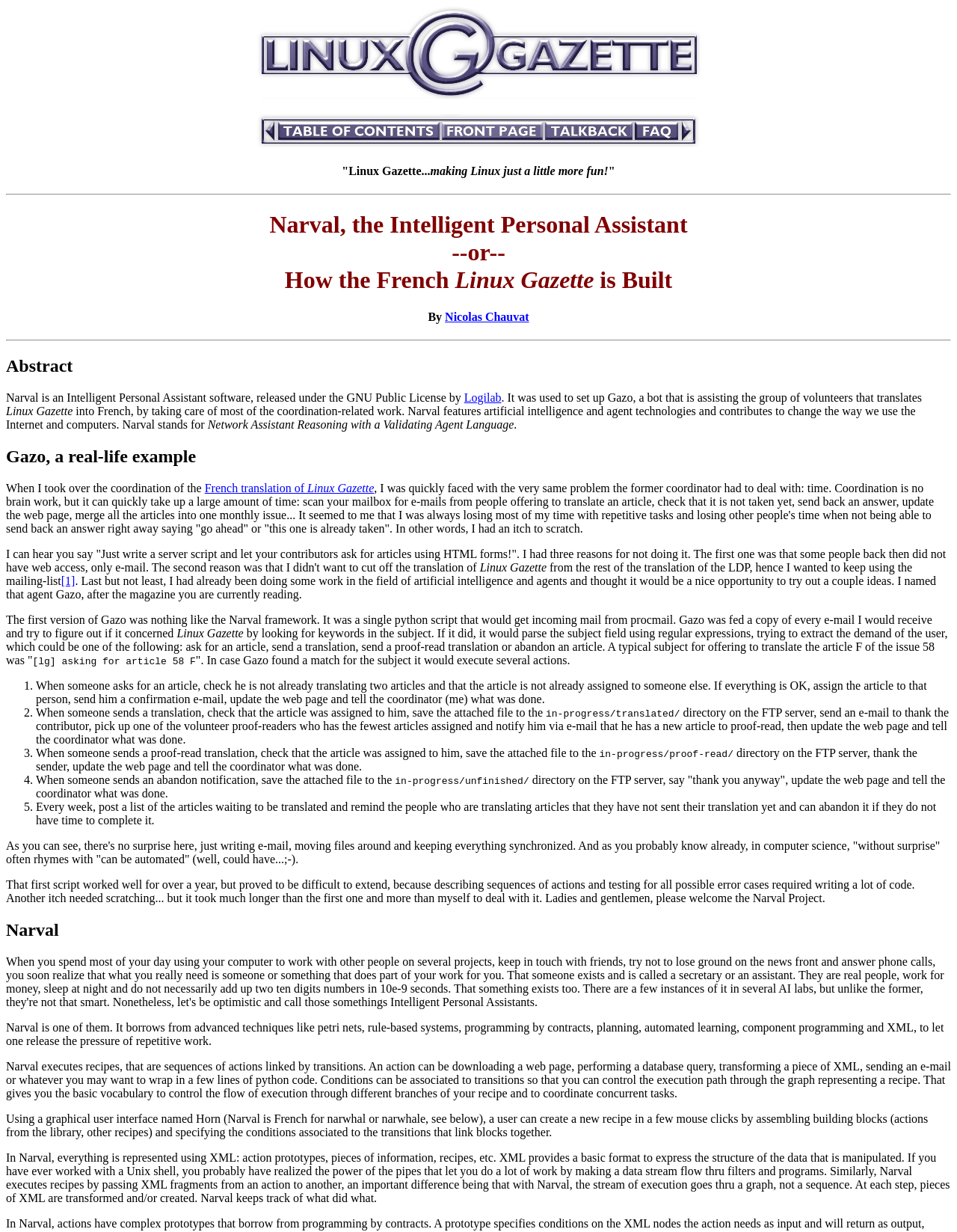Please find and report the bounding box coordinates of the element to click in order to perform the following action: "View the 'FAQ'". The coordinates should be expressed as four float numbers between 0 and 1, in the format [left, top, right, bottom].

[0.662, 0.112, 0.711, 0.122]